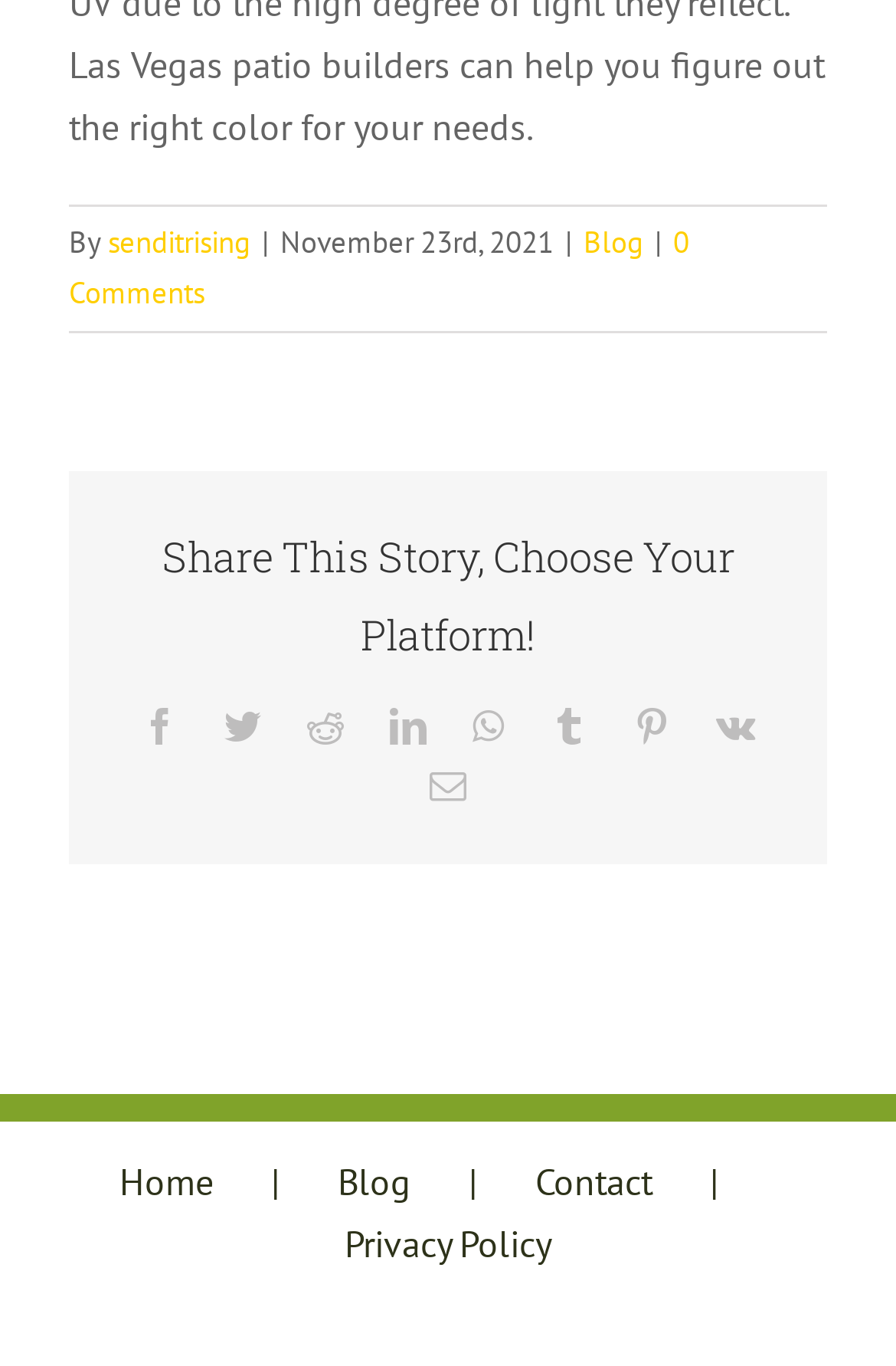Specify the bounding box coordinates of the element's region that should be clicked to achieve the following instruction: "Go to the blog page". The bounding box coordinates consist of four float numbers between 0 and 1, in the format [left, top, right, bottom].

[0.651, 0.164, 0.718, 0.192]